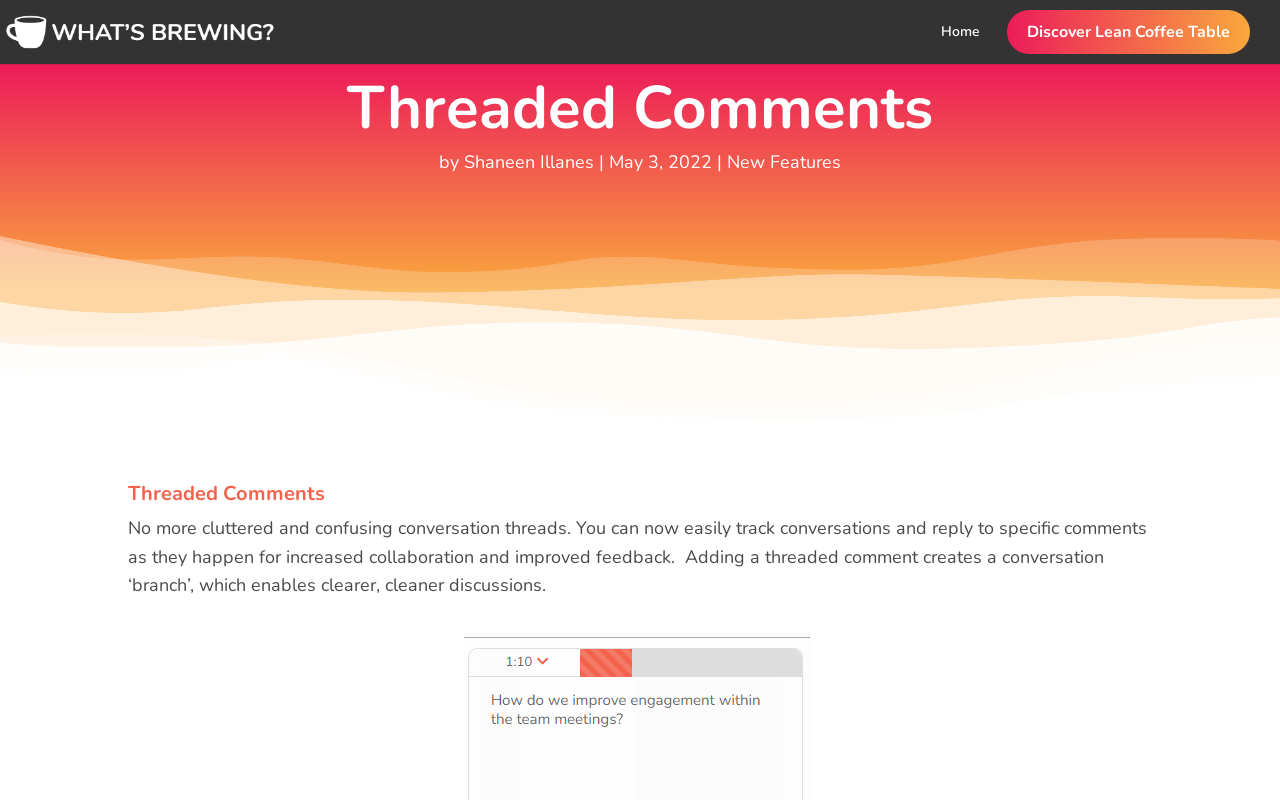What is the purpose of threaded comments?
Based on the image, answer the question with a single word or brief phrase.

Easier collaboration and feedback